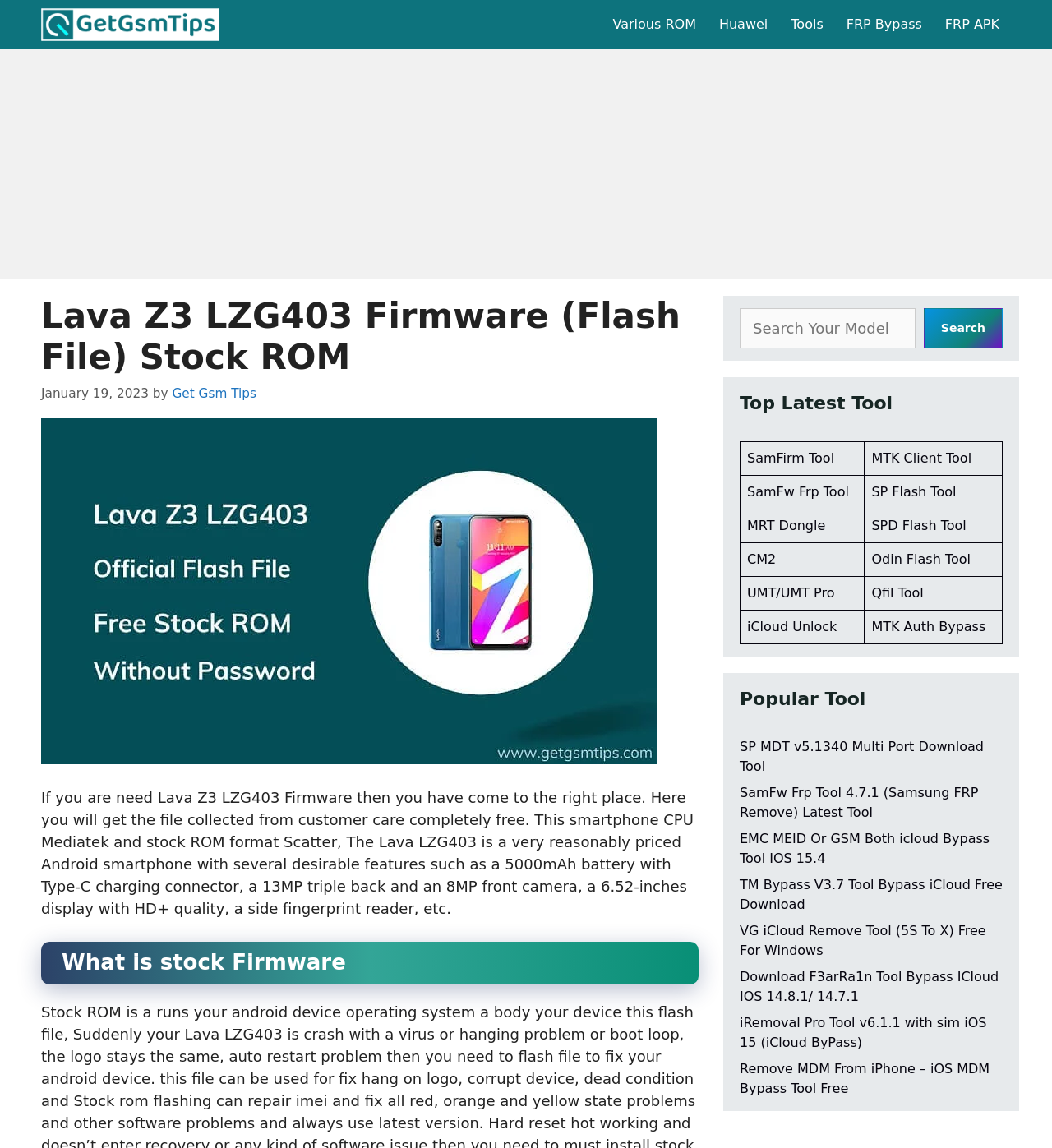Could you determine the bounding box coordinates of the clickable element to complete the instruction: "Click on SamFirm Tool"? Provide the coordinates as four float numbers between 0 and 1, i.e., [left, top, right, bottom].

[0.71, 0.392, 0.793, 0.406]